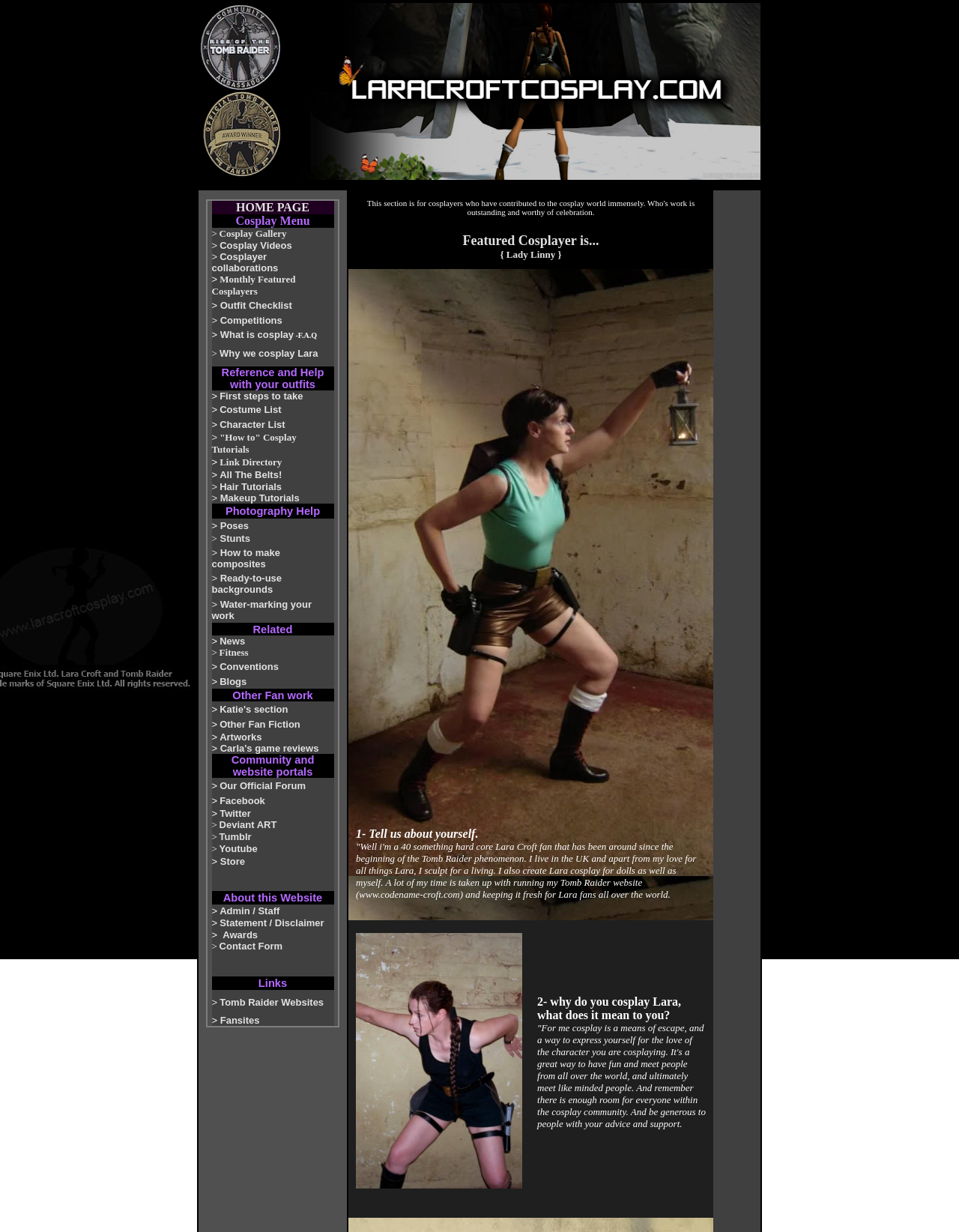Locate the bounding box coordinates of the element you need to click to accomplish the task described by this instruction: "Visit Chesapeake Bay Magazine homepage".

None